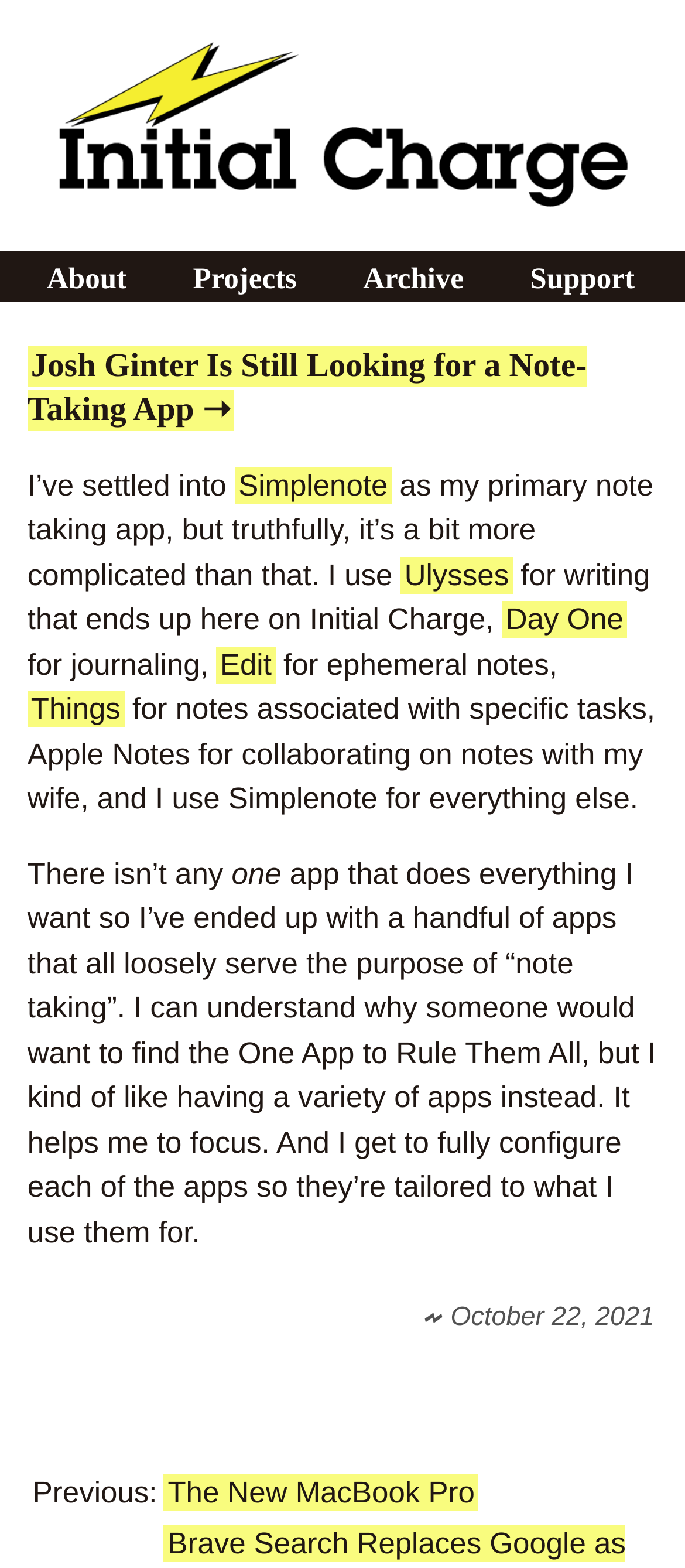From the element description The New MacBook Pro, predict the bounding box coordinates of the UI element. The coordinates must be specified in the format (top-left x, top-left y, bottom-right x, bottom-right y) and should be within the 0 to 1 range.

[0.24, 0.94, 0.698, 0.963]